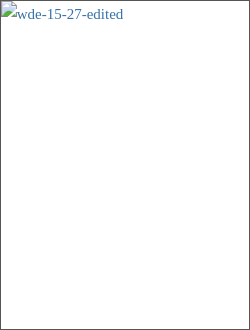Please reply to the following question using a single word or phrase: 
What is the purpose of the machine?

Maximize feed quality